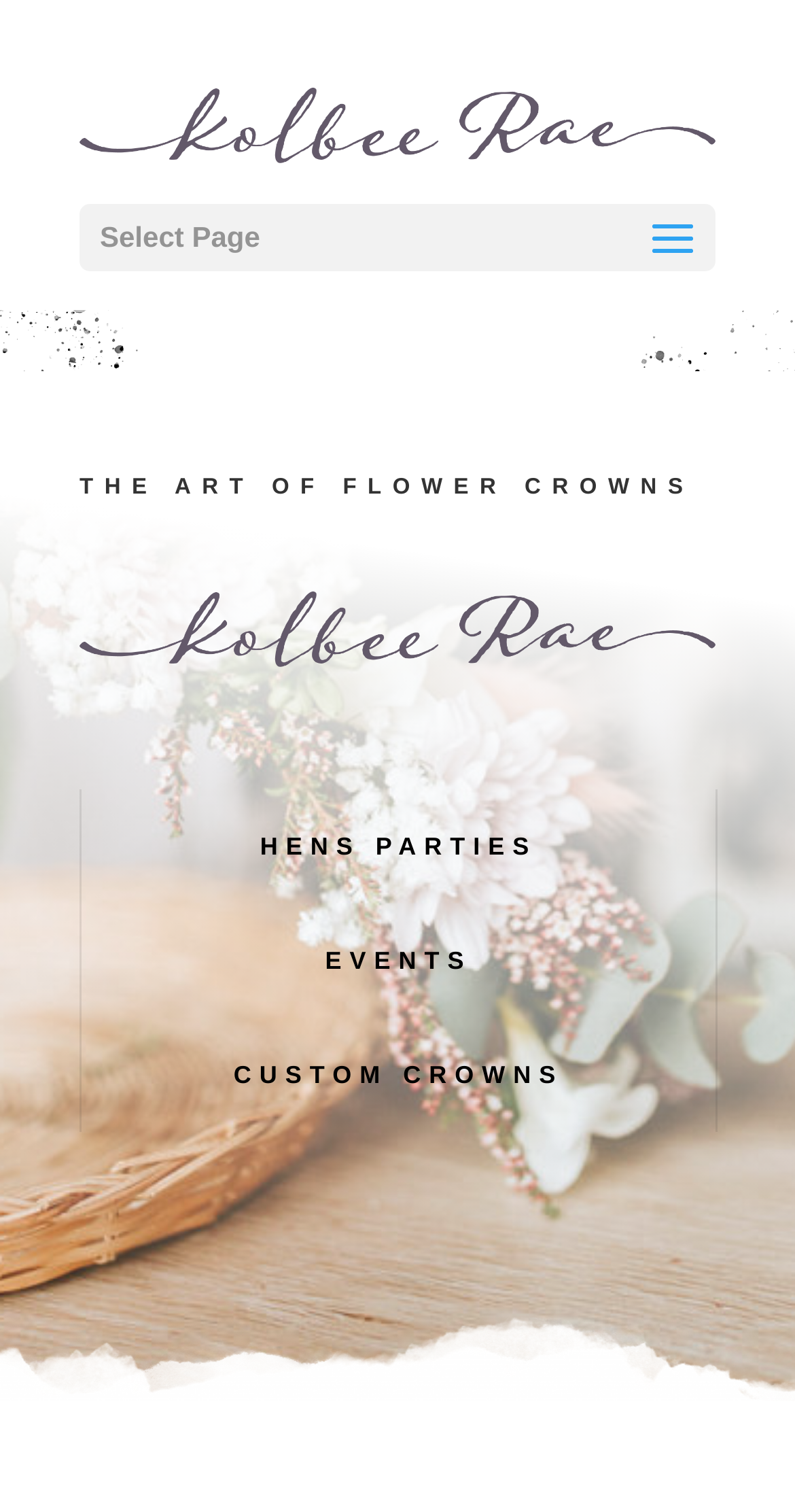How many main sections are there on the website?
Provide a concise answer using a single word or phrase based on the image.

3